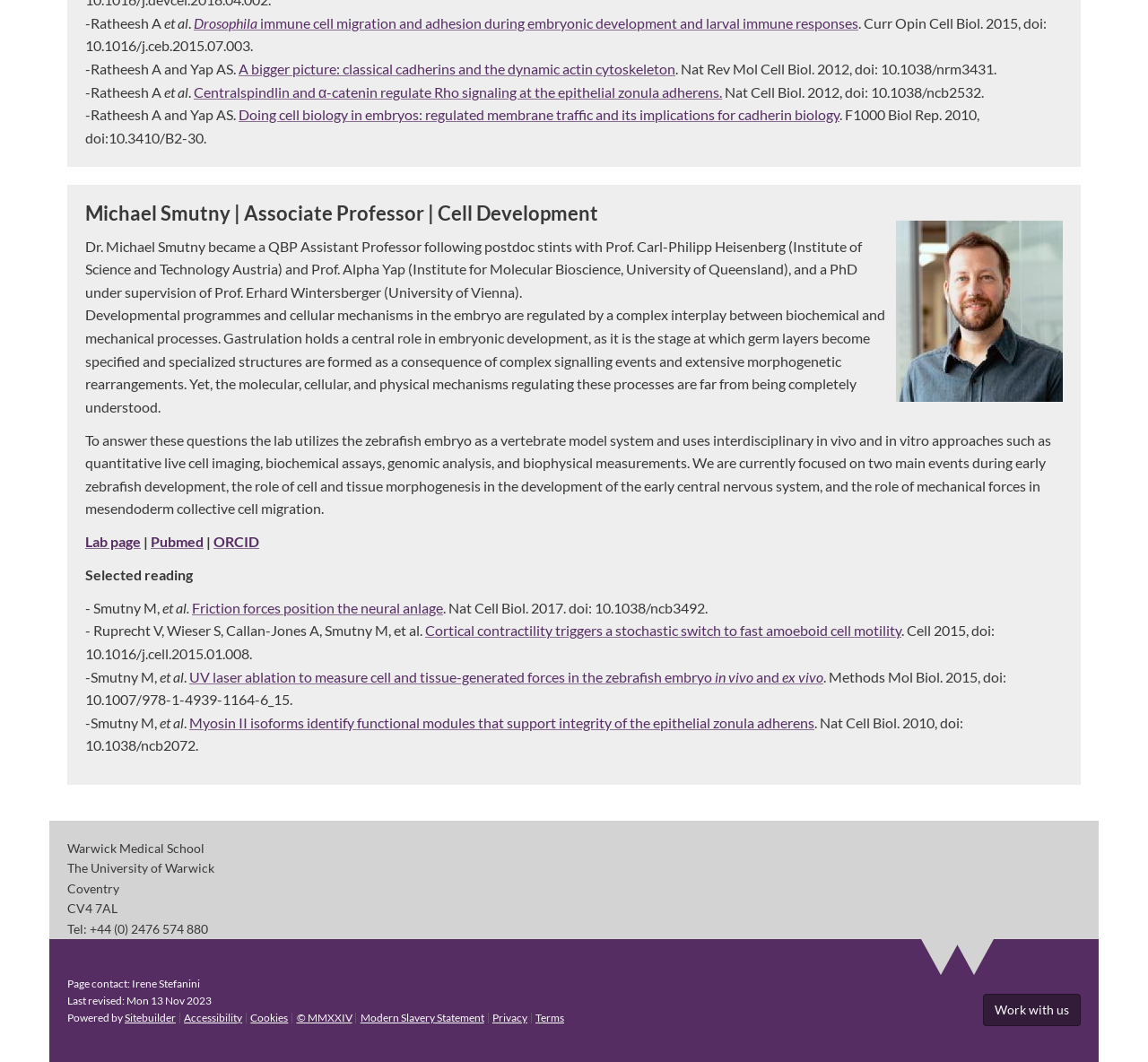What is the contact information for the webpage?
Please answer the question as detailed as possible based on the image.

The question asks for the contact information for the webpage, which can be found in the text 'Tel: +44 (0) 2476 574 880' at the bottom of the webpage.